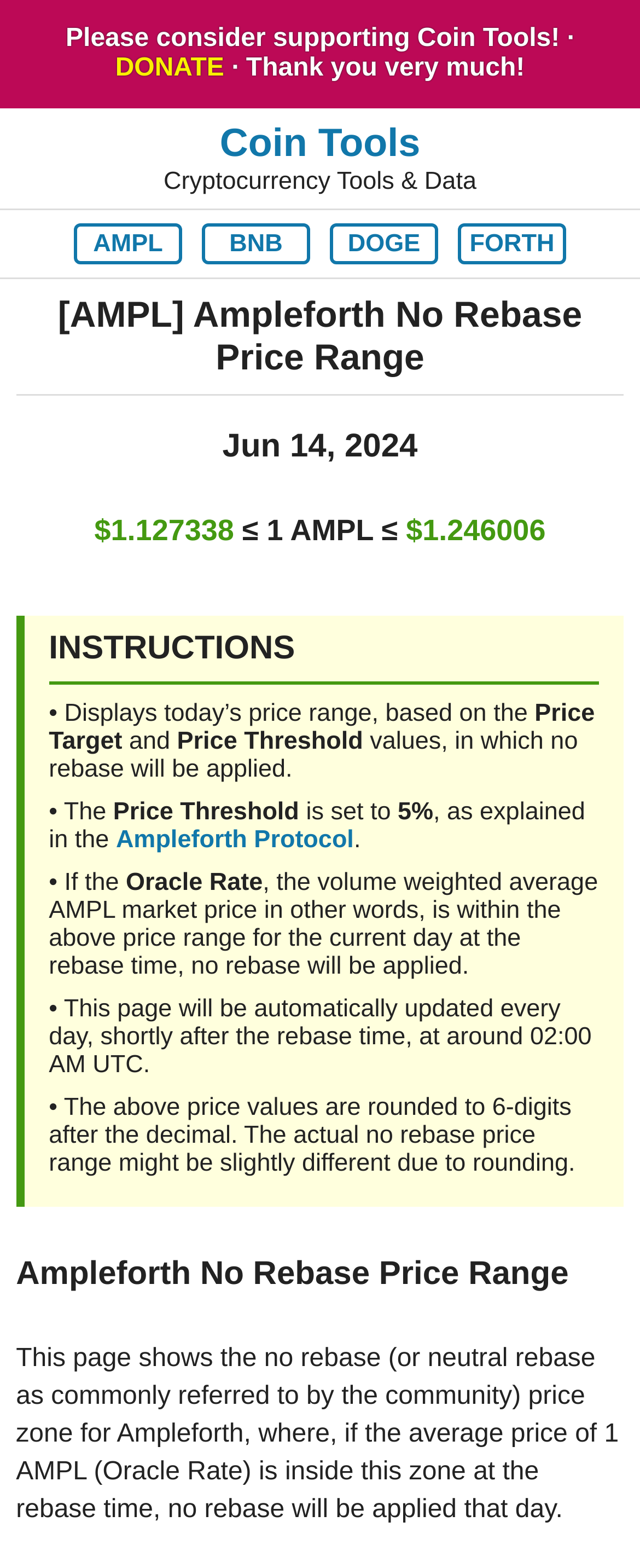Use a single word or phrase to answer the question:
What is the current price range for 1 AMPL token?

$1.127338 - $1.246006